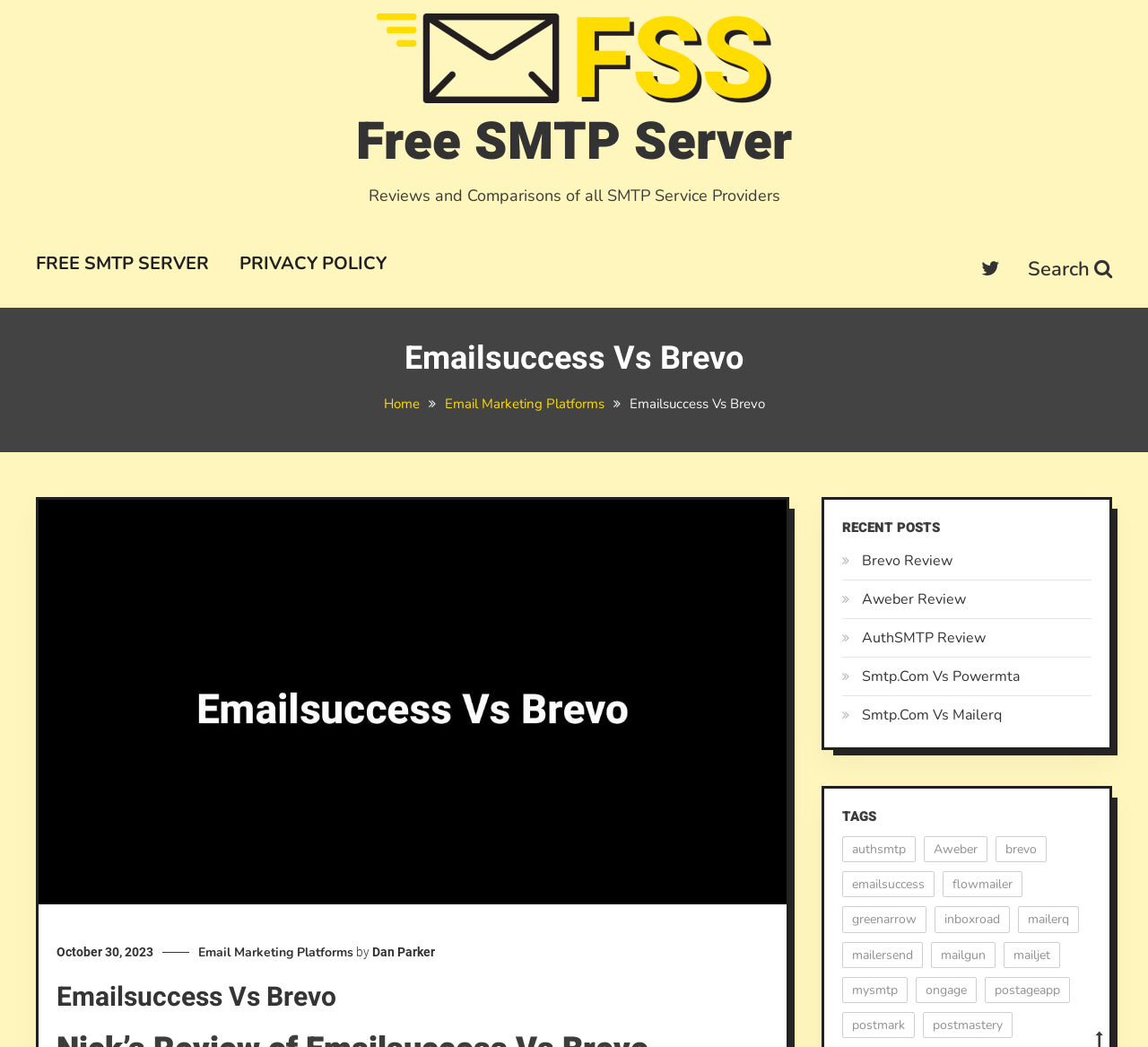Find the primary header on the webpage and provide its text.

Emailsuccess Vs Brevo